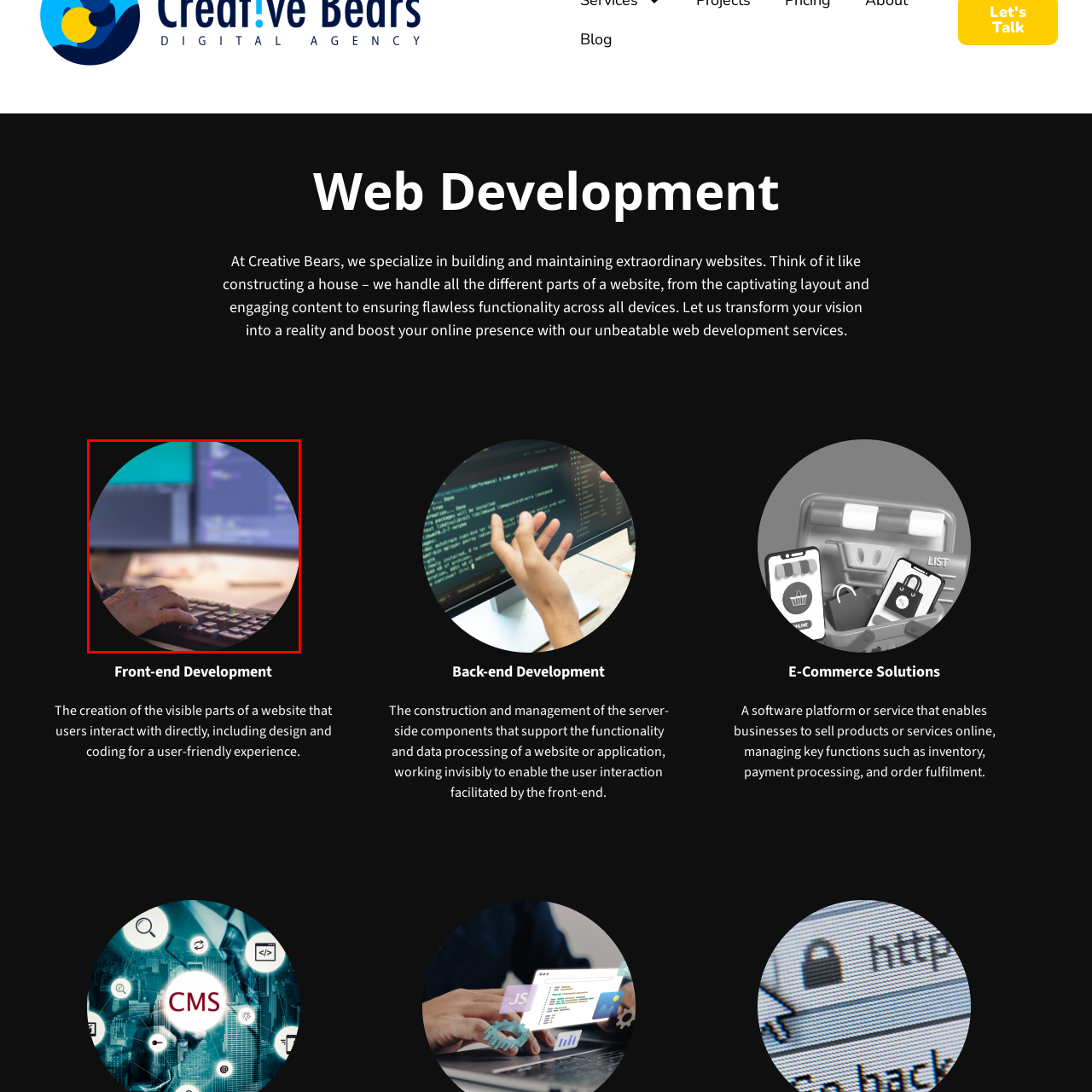Explain in detail what is happening in the red-marked area of the image.

The image depicts a close-up of a hand typing on a keyboard in an office environment, indicative of web development work. In the background, two computer monitors are visible, displaying lines of code which suggest an active programming or front-end development task. This scene encapsulates the essence of front-end development, focusing on creating user-friendly interfaces that engage users directly. The setup highlights the complexity and creativity involved in building exceptional websites, showcasing both the technical and design aspects that contribute to a seamless online experience. The hand's poised position on the keyboard emphasizes the ongoing digital interaction and the pivotal role of coding in web development.